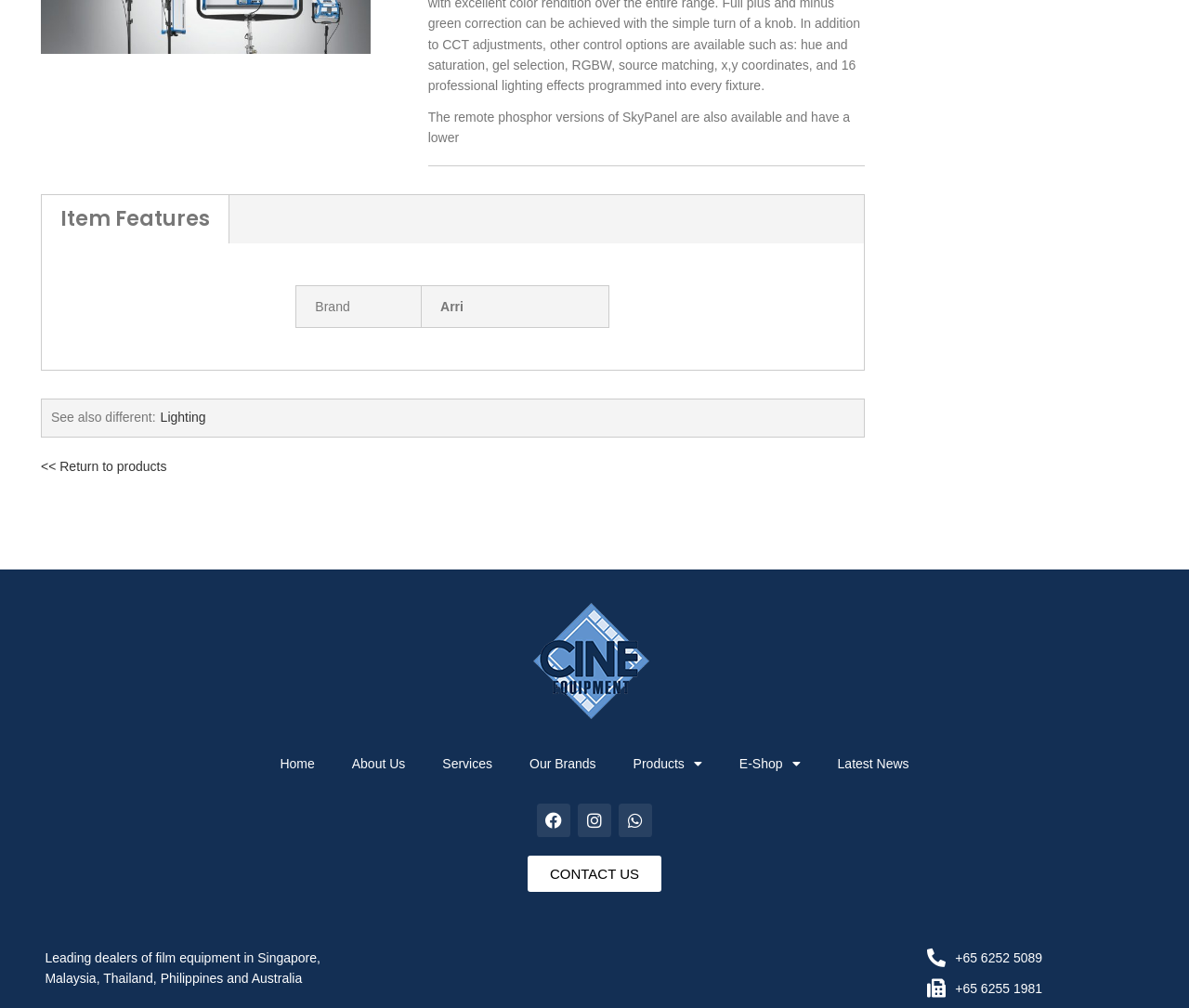Identify the bounding box for the UI element described as: "<< Return to products". The coordinates should be four float numbers between 0 and 1, i.e., [left, top, right, bottom].

[0.034, 0.455, 0.14, 0.47]